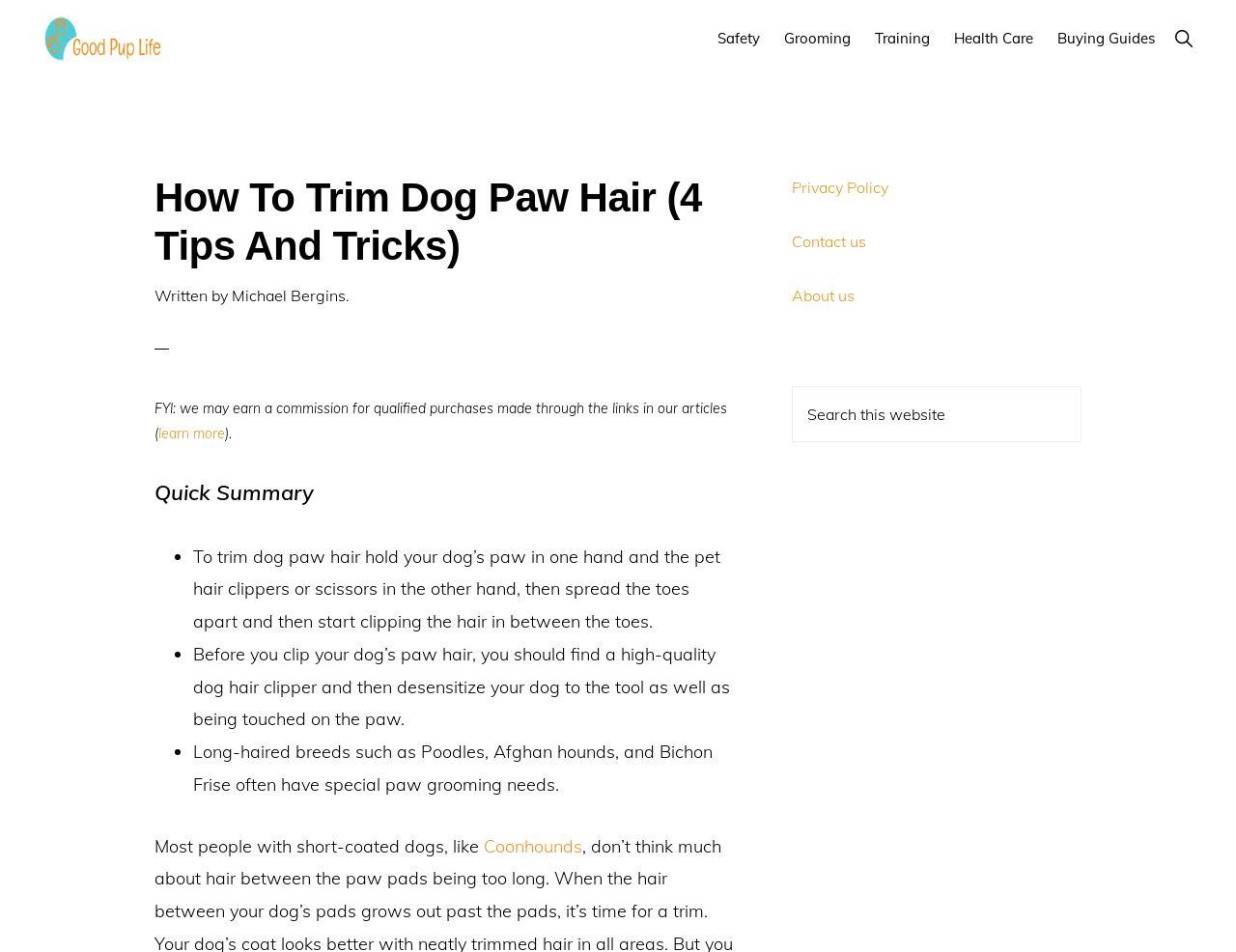Please find the bounding box coordinates of the element that you should click to achieve the following instruction: "Go to the 'Grooming' page". The coordinates should be presented as four float numbers between 0 and 1: [left, top, right, bottom].

[0.627, 0.012, 0.696, 0.068]